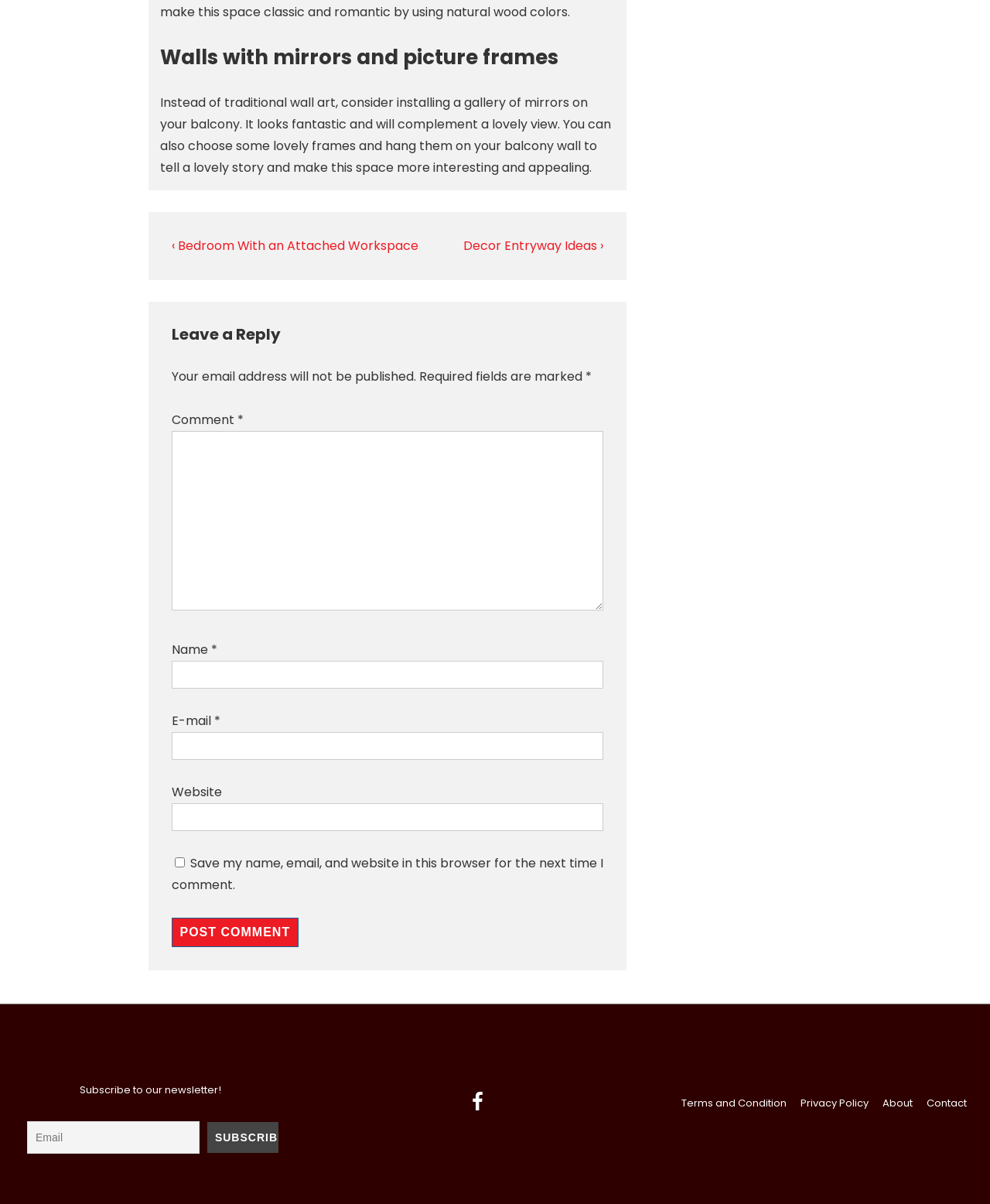By analyzing the image, answer the following question with a detailed response: What is the purpose of the textbox below the 'Comment' label?

I inferred the purpose of the textbox by looking at its location below the 'Comment' label and its required attribute set to True, indicating that it is a mandatory field for leaving a comment.